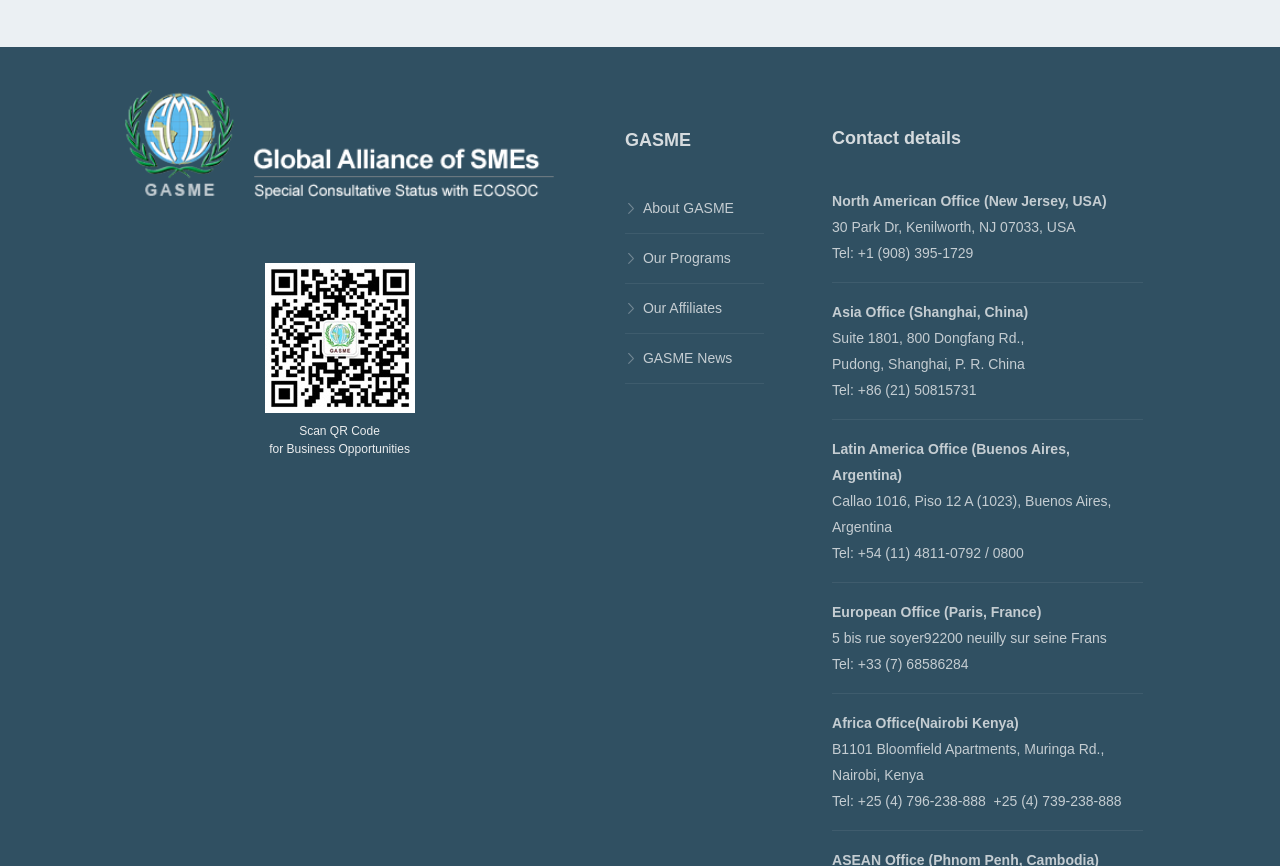What is the phone number of the Asia office?
Please provide a detailed answer to the question.

The phone number of the Asia office can be found in the description list detail element with the text 'Tel: +86 (21) 50815731', which is part of the contact information for the Asia office in Shanghai, China.